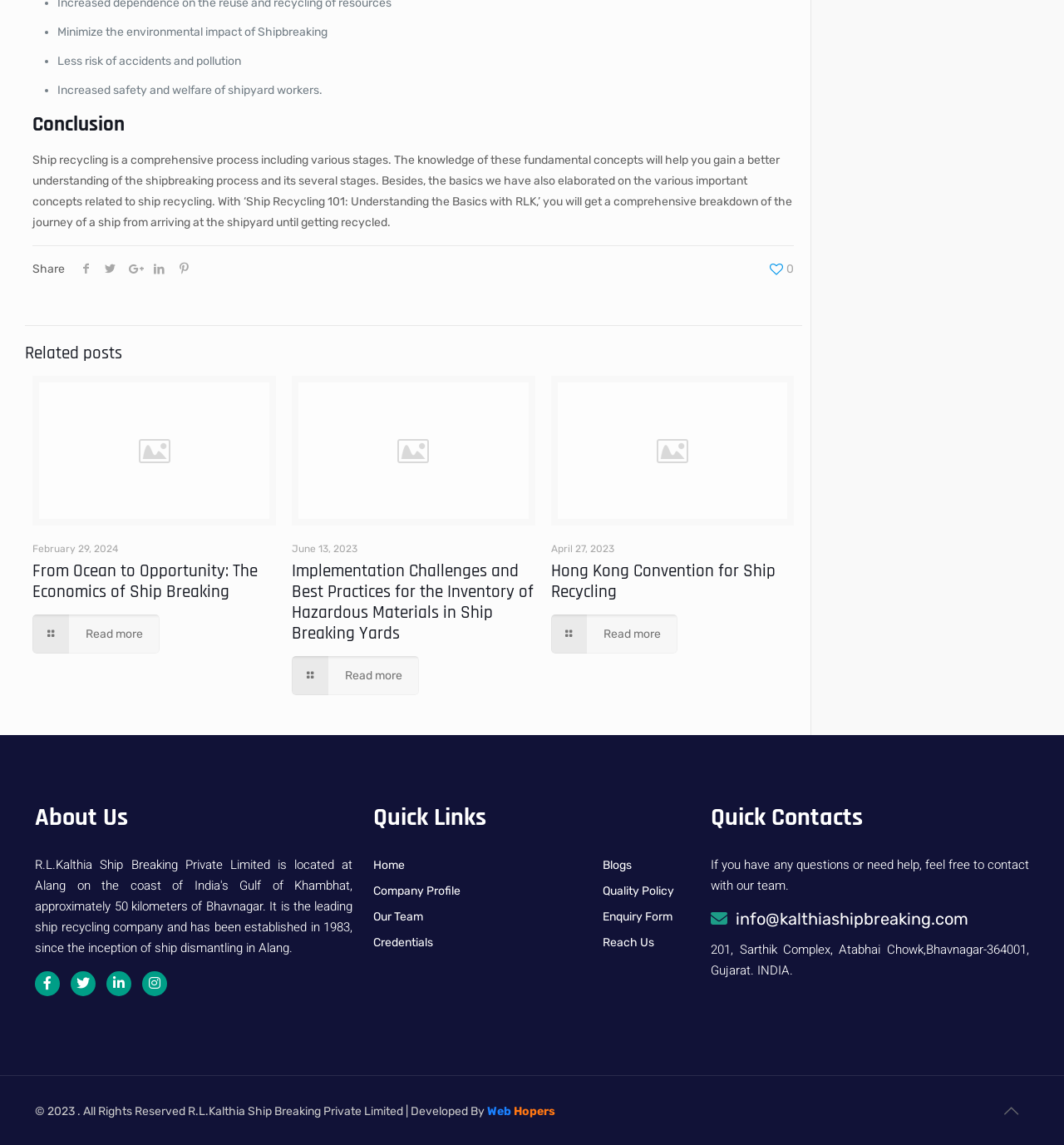Pinpoint the bounding box coordinates of the area that must be clicked to complete this instruction: "Learn more about 'Implementation Challenges and Best Practices for the Inventory of Hazardous Materials in Ship Breaking Yards'".

[0.274, 0.573, 0.393, 0.607]